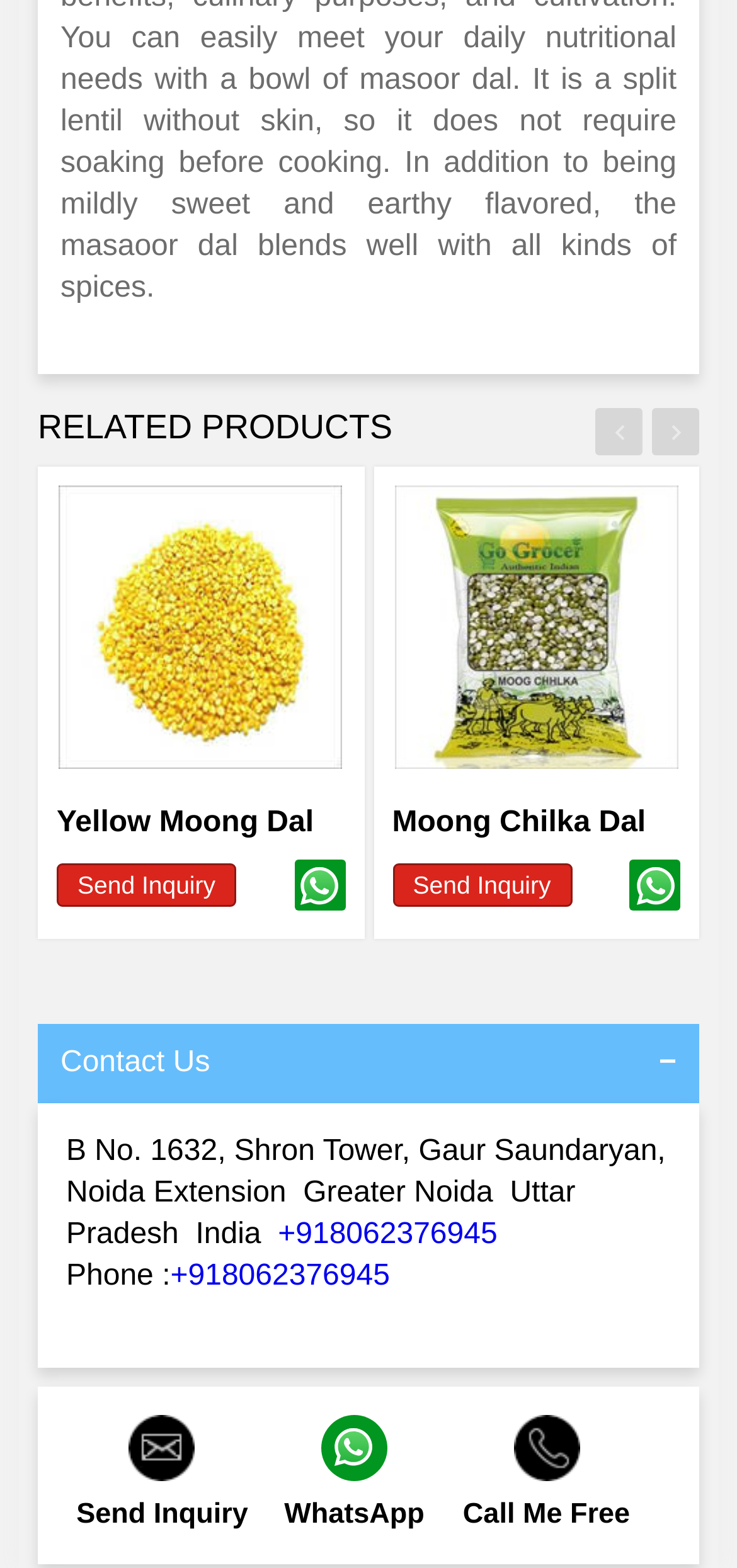Please find the bounding box coordinates of the section that needs to be clicked to achieve this instruction: "Click on Yellow Moong Dal".

[0.077, 0.31, 0.468, 0.49]